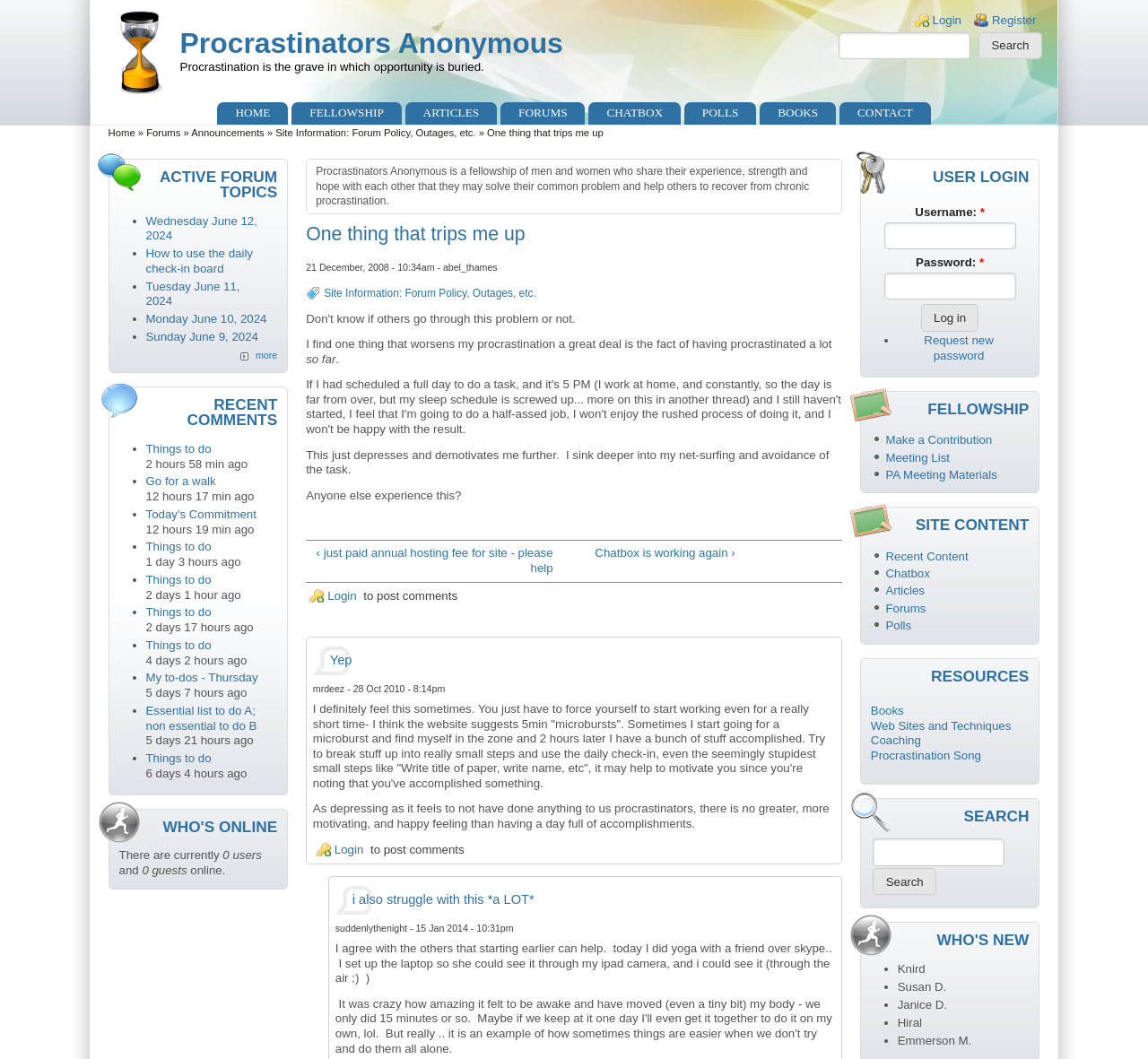Please provide a comprehensive response to the question based on the details in the image: What is the name of the fellowship?

I found the answer by looking at the link 'Procrastinators Anonymous' at the top of the webpage, which suggests that it is the name of the fellowship. Additionally, the static text 'Procrastinators Anonymous is a fellowship of men and women...' further confirms this.